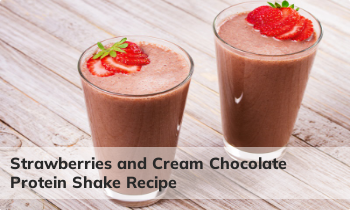Please provide a short answer using a single word or phrase for the question:
What is the purpose of this shake?

Post-workout recovery or mid-day snack